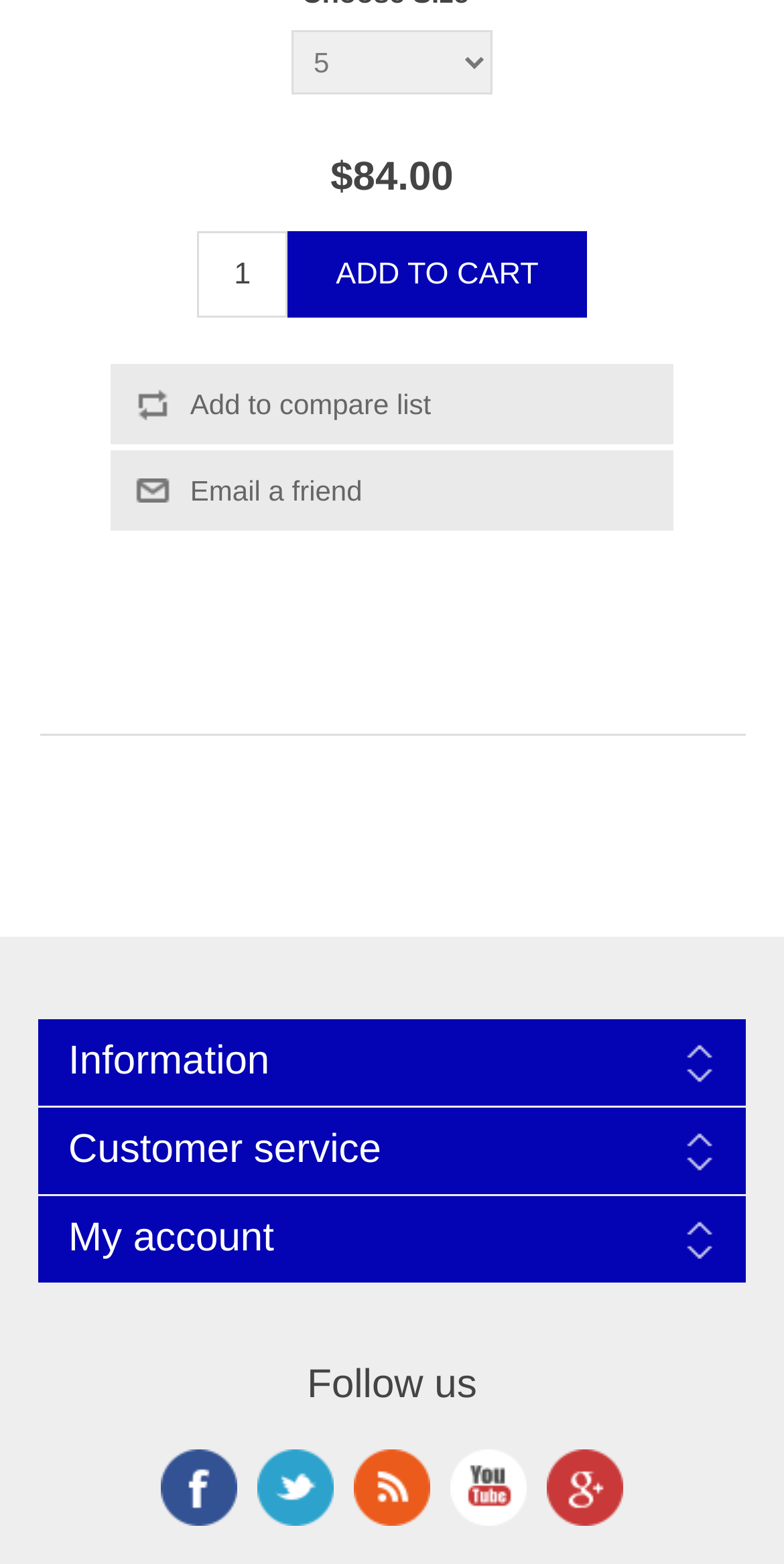Given the description "value="Add to compare list"", provide the bounding box coordinates of the corresponding UI element.

[0.14, 0.233, 0.86, 0.285]